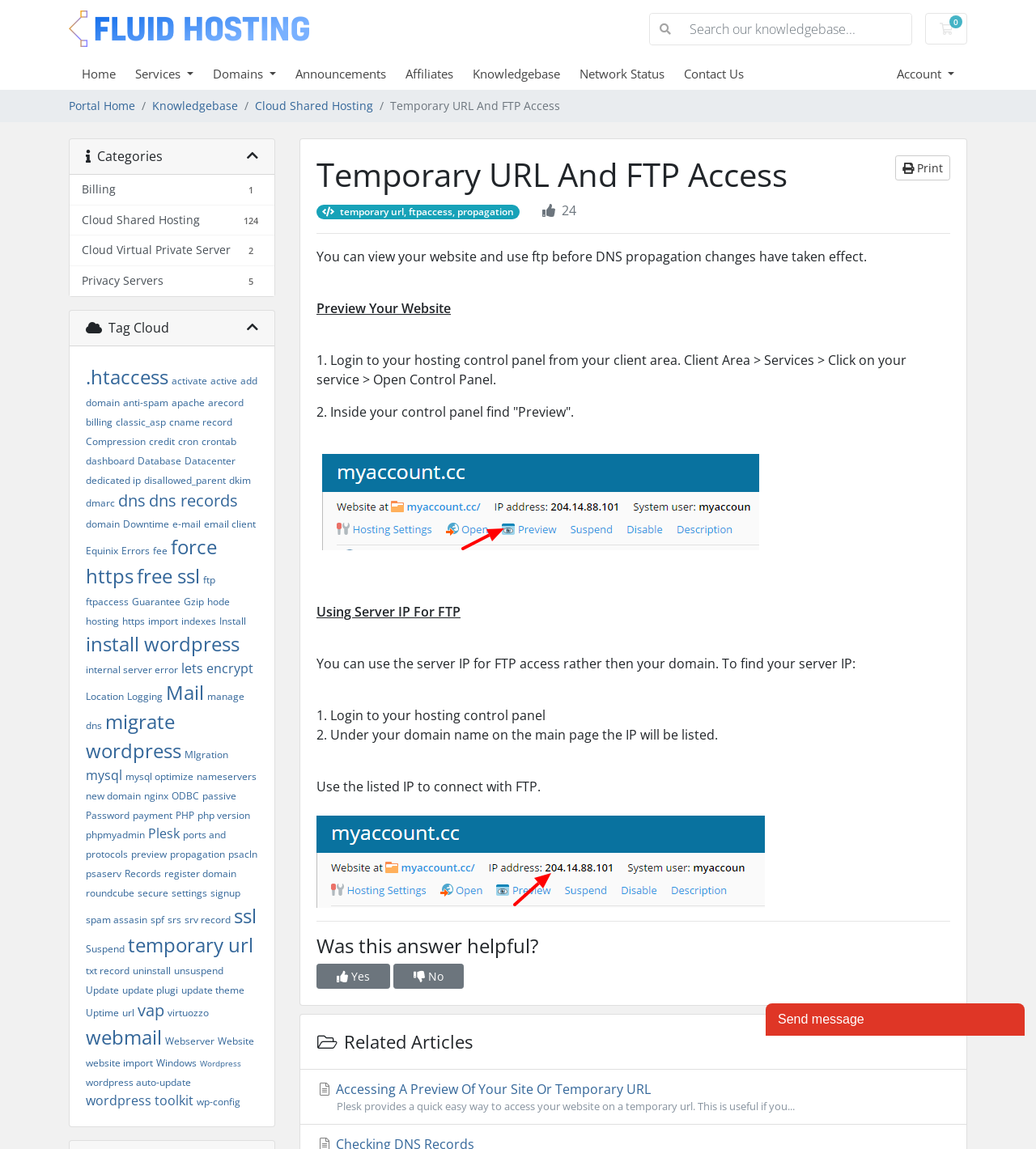Bounding box coordinates are to be given in the format (top-left x, top-left y, bottom-right x, bottom-right y). All values must be floating point numbers between 0 and 1. Provide the bounding box coordinate for the UI element described as: Cloud Virtual Private Server 2

[0.067, 0.205, 0.265, 0.232]